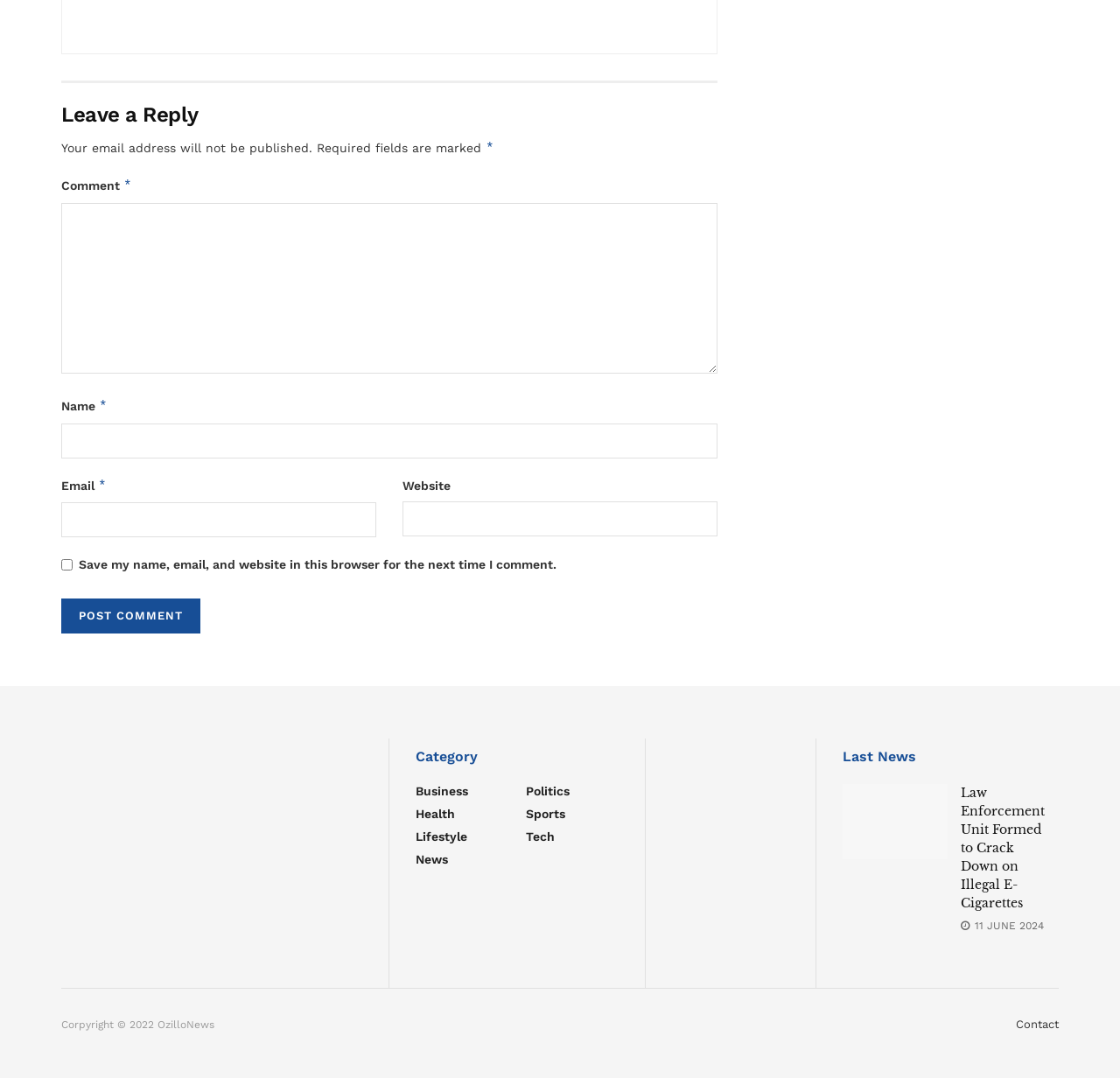Give a short answer using one word or phrase for the question:
What categories are available for news articles?

Business, Health, Lifestyle, etc.